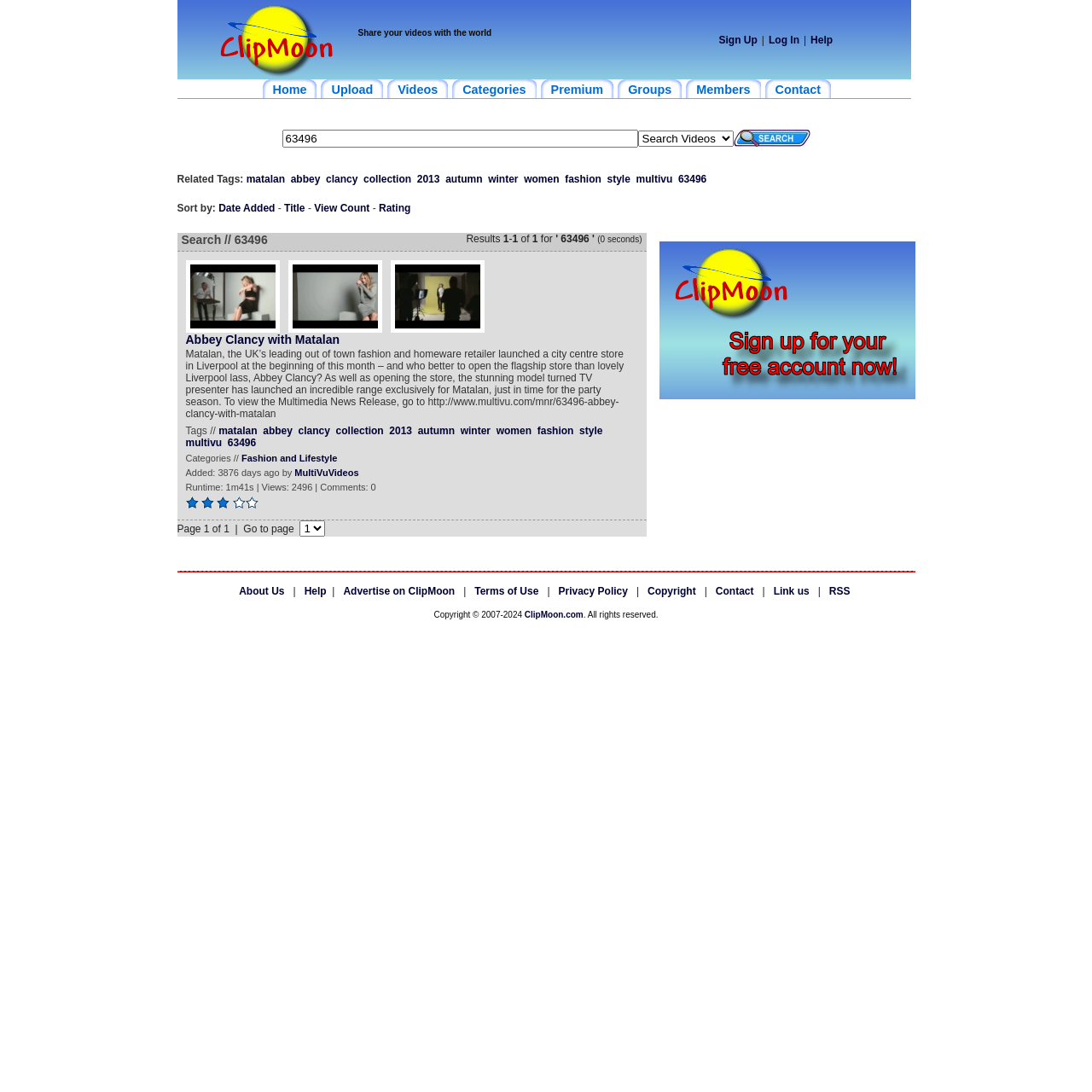Provide a short, one-word or phrase answer to the question below:
What are the related tags for the search result?

matalan, abbey, clancy, etc.